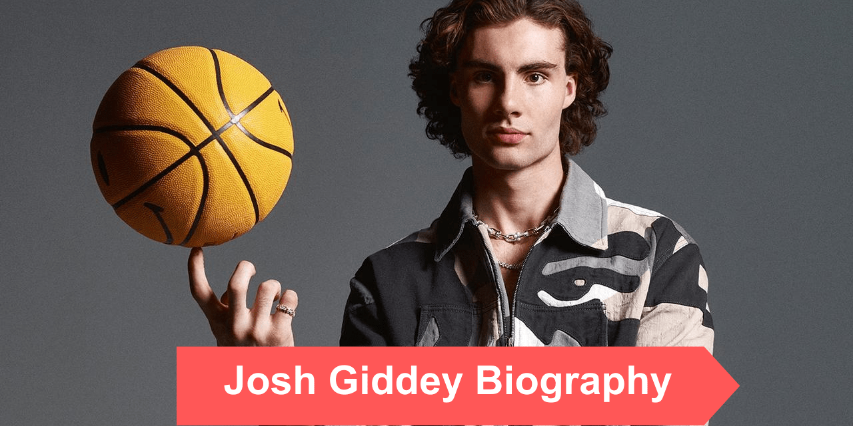What type of shirt is Josh Giddey wearing?
Based on the visual, give a brief answer using one word or a short phrase.

patterned shirt